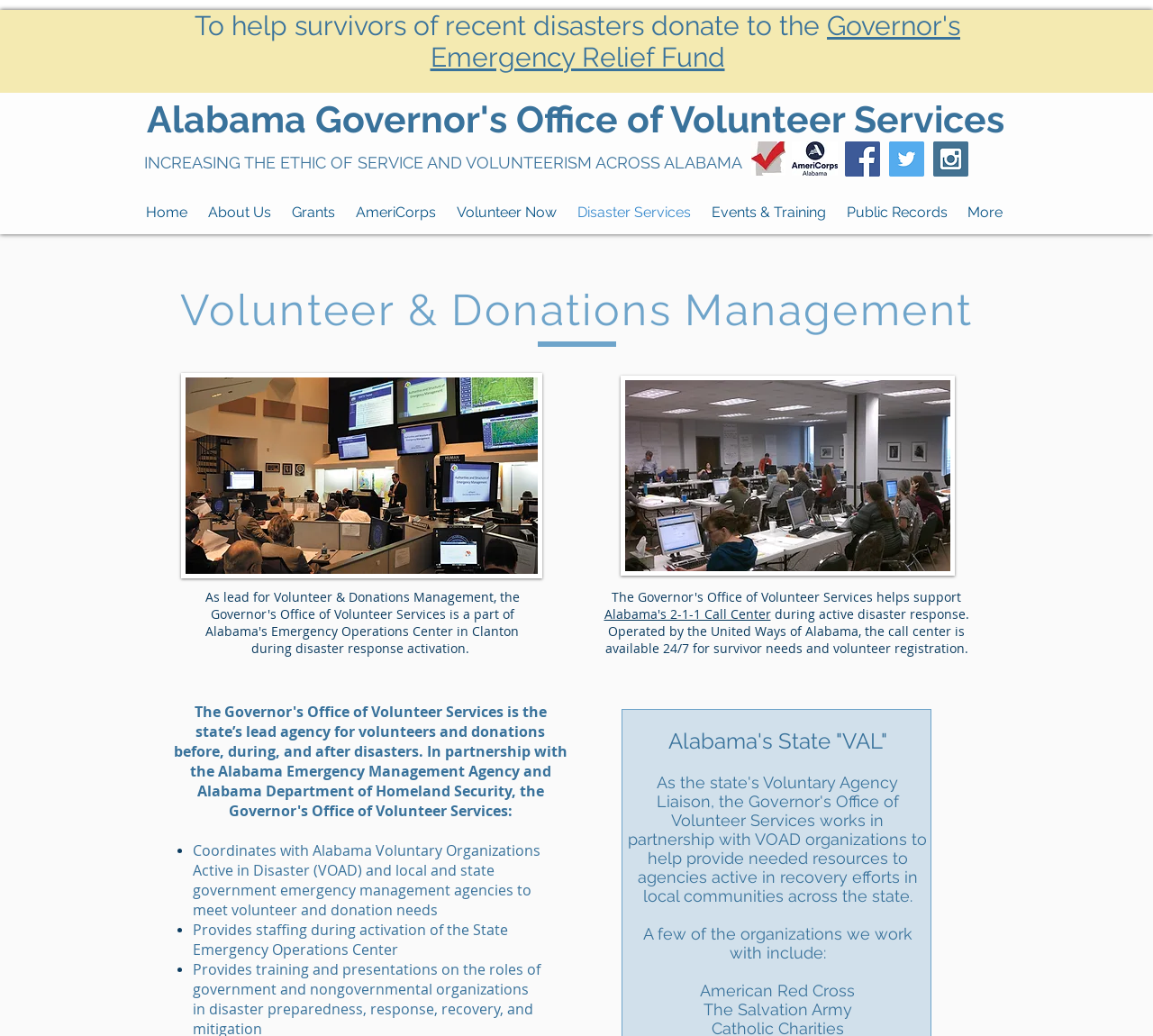Identify the bounding box for the UI element described as: "Public Records". The coordinates should be four float numbers between 0 and 1, i.e., [left, top, right, bottom].

[0.725, 0.185, 0.83, 0.225]